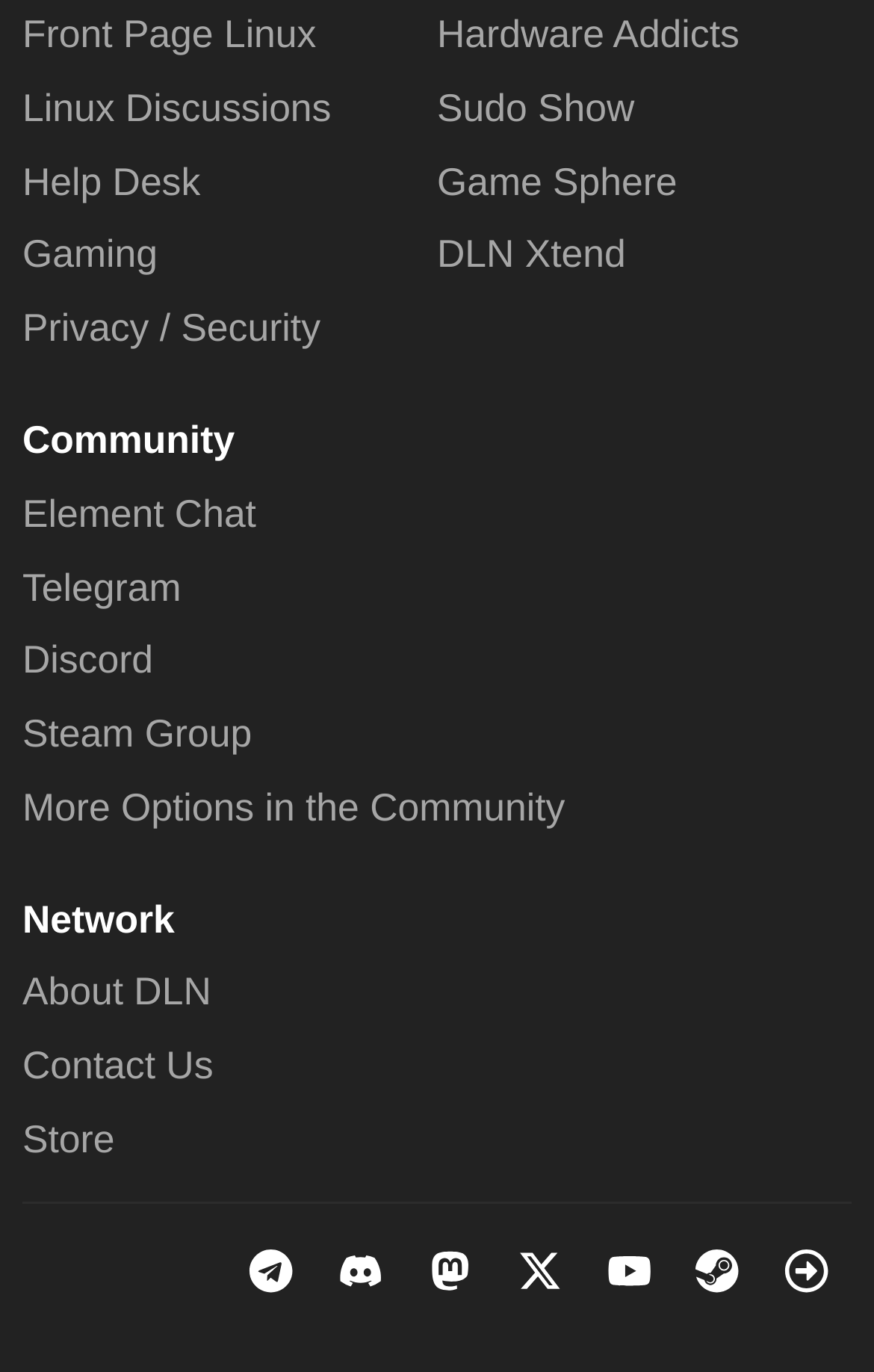What is the first link on the left side?
From the screenshot, provide a brief answer in one word or phrase.

Front Page Linux